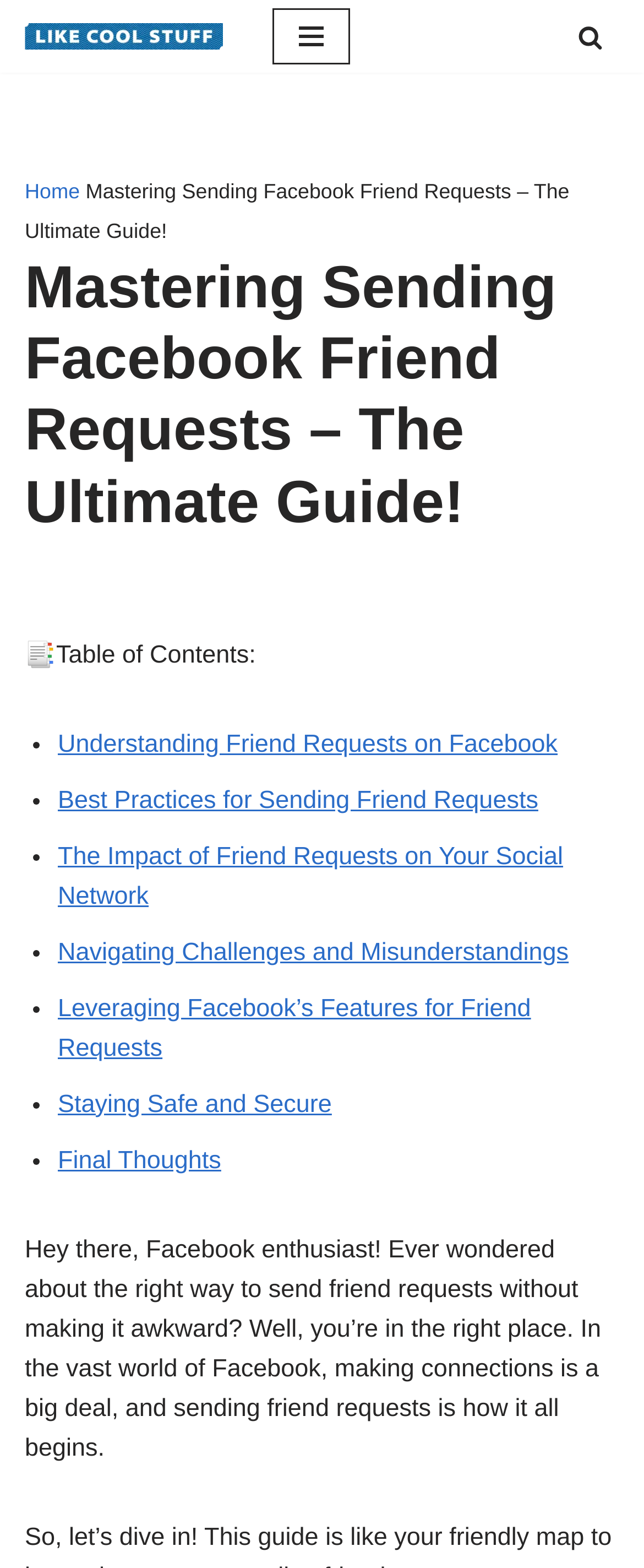Determine the bounding box coordinates of the section to be clicked to follow the instruction: "Click on the Navigation Menu button". The coordinates should be given as four float numbers between 0 and 1, formatted as [left, top, right, bottom].

[0.423, 0.005, 0.544, 0.041]